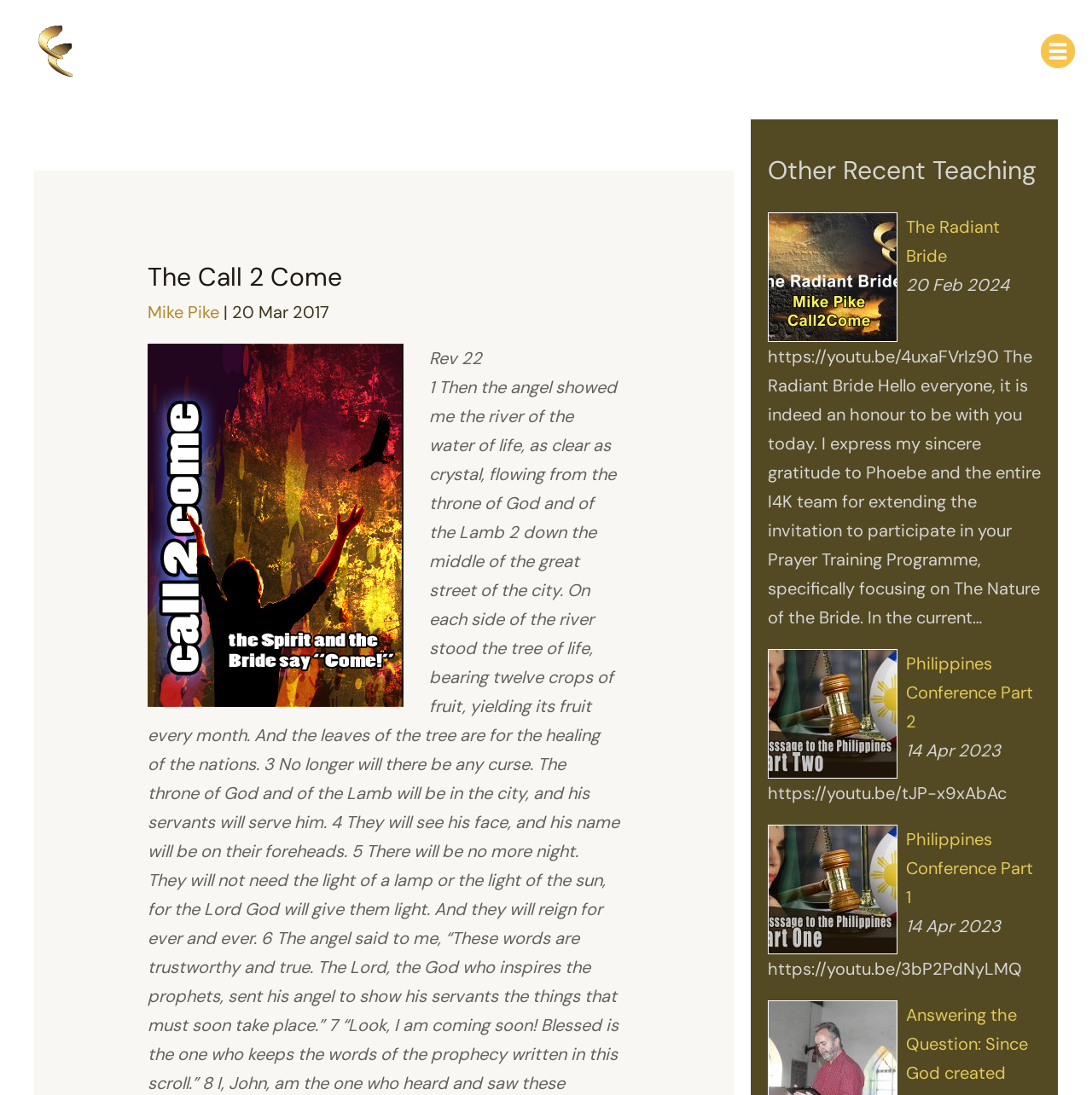What is the topic of the recent teaching?
Answer the question with detailed information derived from the image.

The topic of the recent teaching can be found in the link element that says 'The Radiant Bride', which is located below the header 'Other Recent Teaching'.